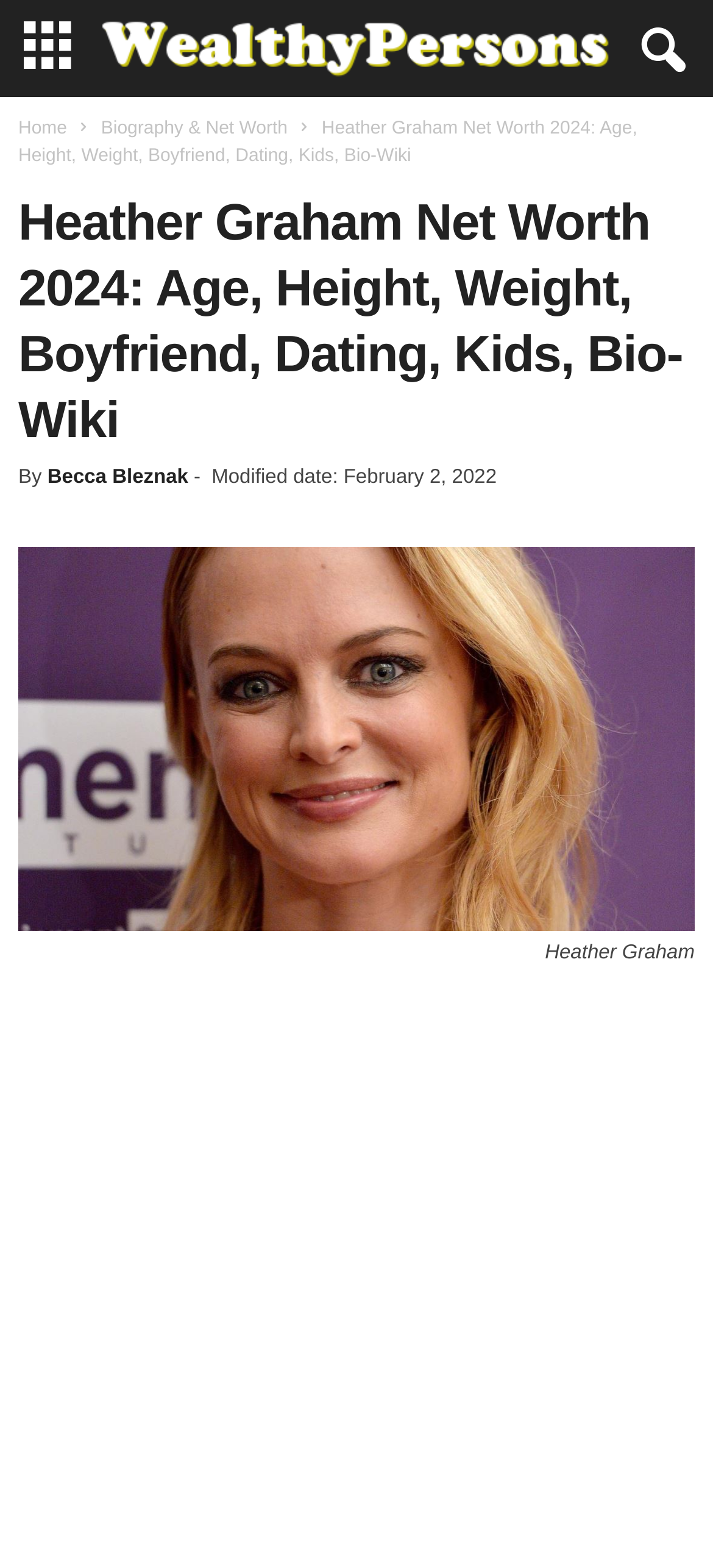Is there an image of Heather Graham on the webpage?
Refer to the image and answer the question using a single word or phrase.

Yes